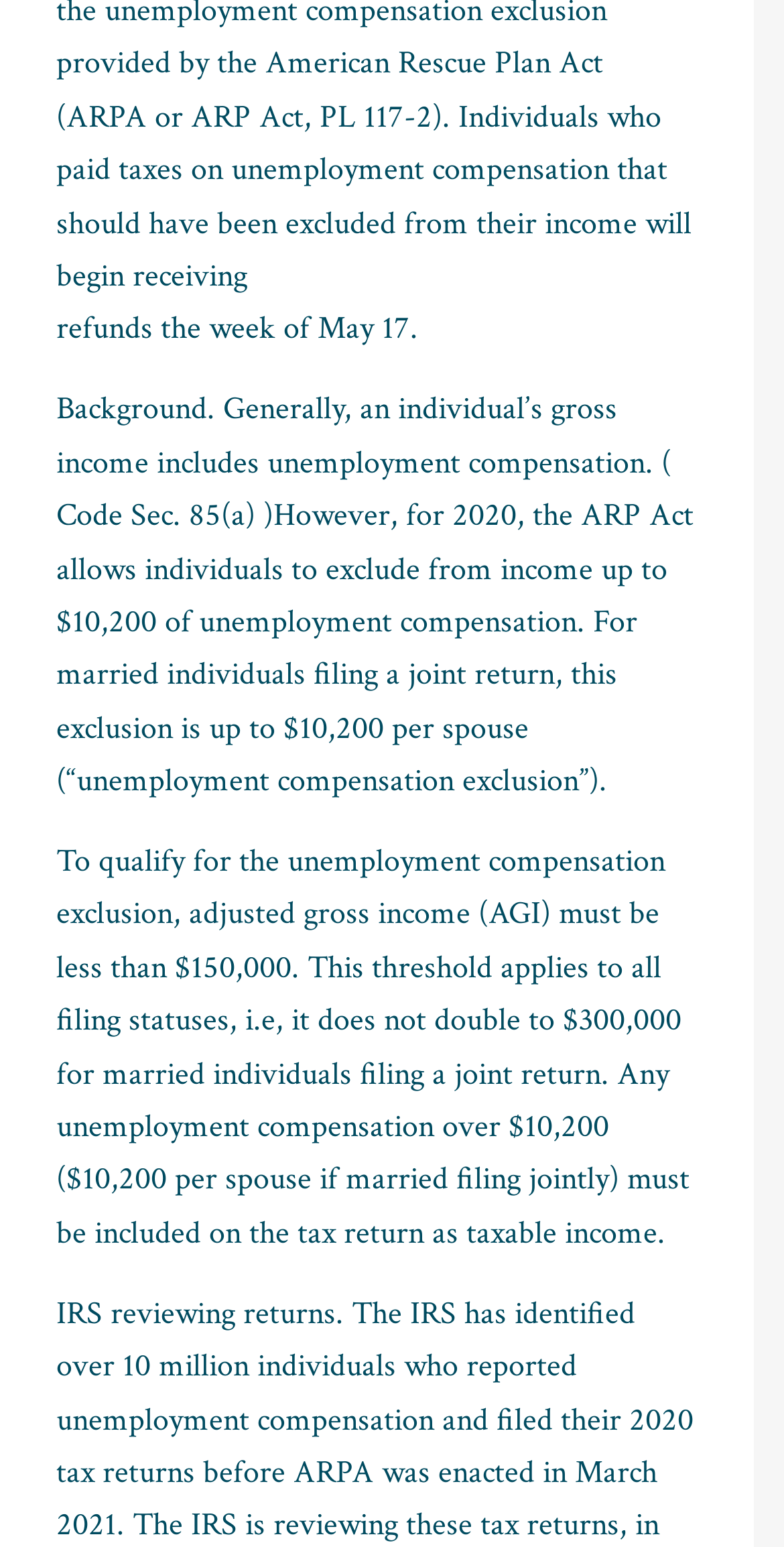Given the description parent_node: Taxes name="input_9.14" value="Taxes", predict the bounding box coordinates of the UI element. Ensure the coordinates are in the format (top-left x, top-left y, bottom-right x, bottom-right y) and all values are between 0 and 1.

[0.092, 0.725, 0.125, 0.742]